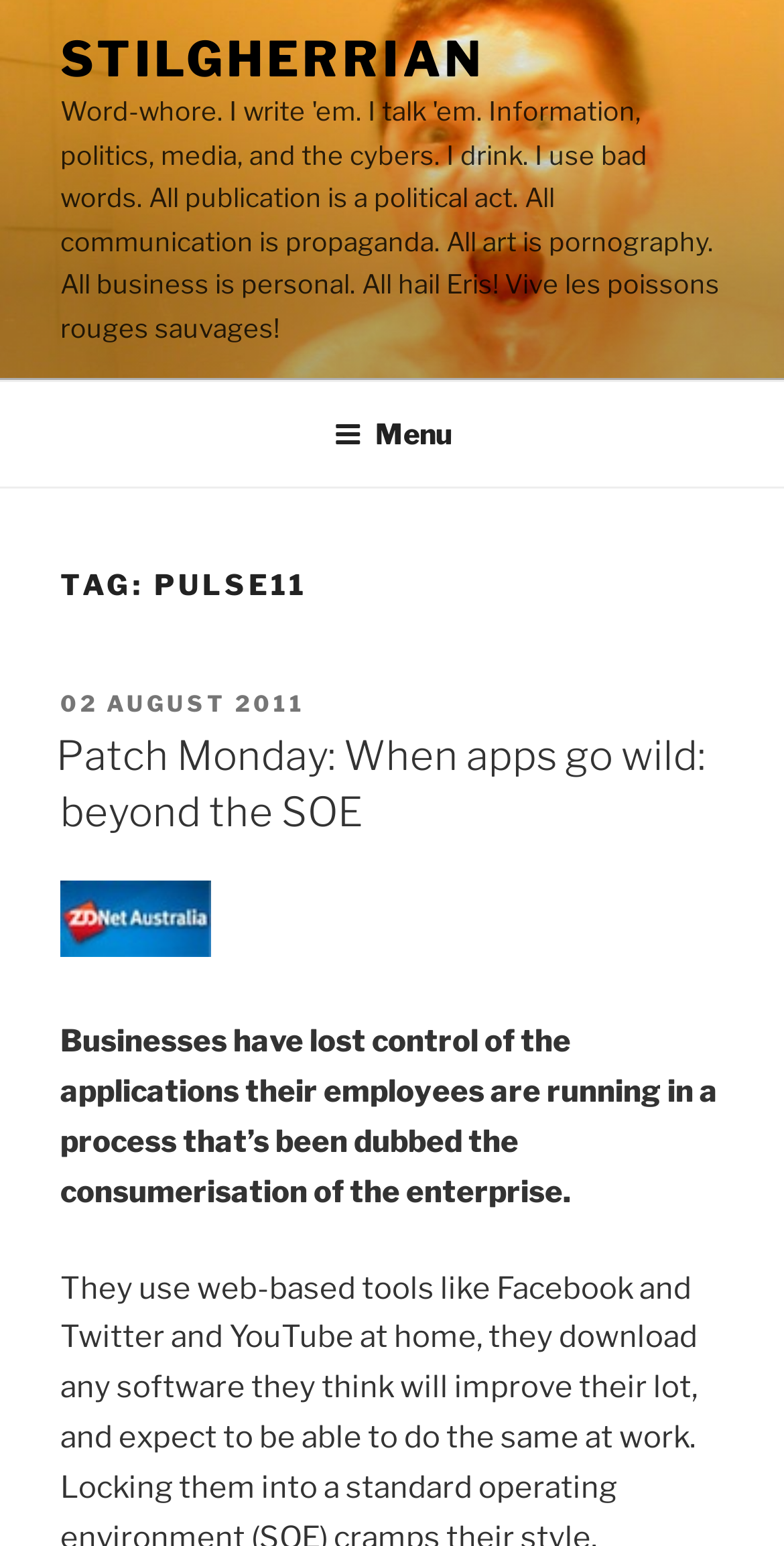Please find the bounding box coordinates (top-left x, top-left y, bottom-right x, bottom-right y) in the screenshot for the UI element described as follows: 02 August 2011

[0.077, 0.446, 0.39, 0.464]